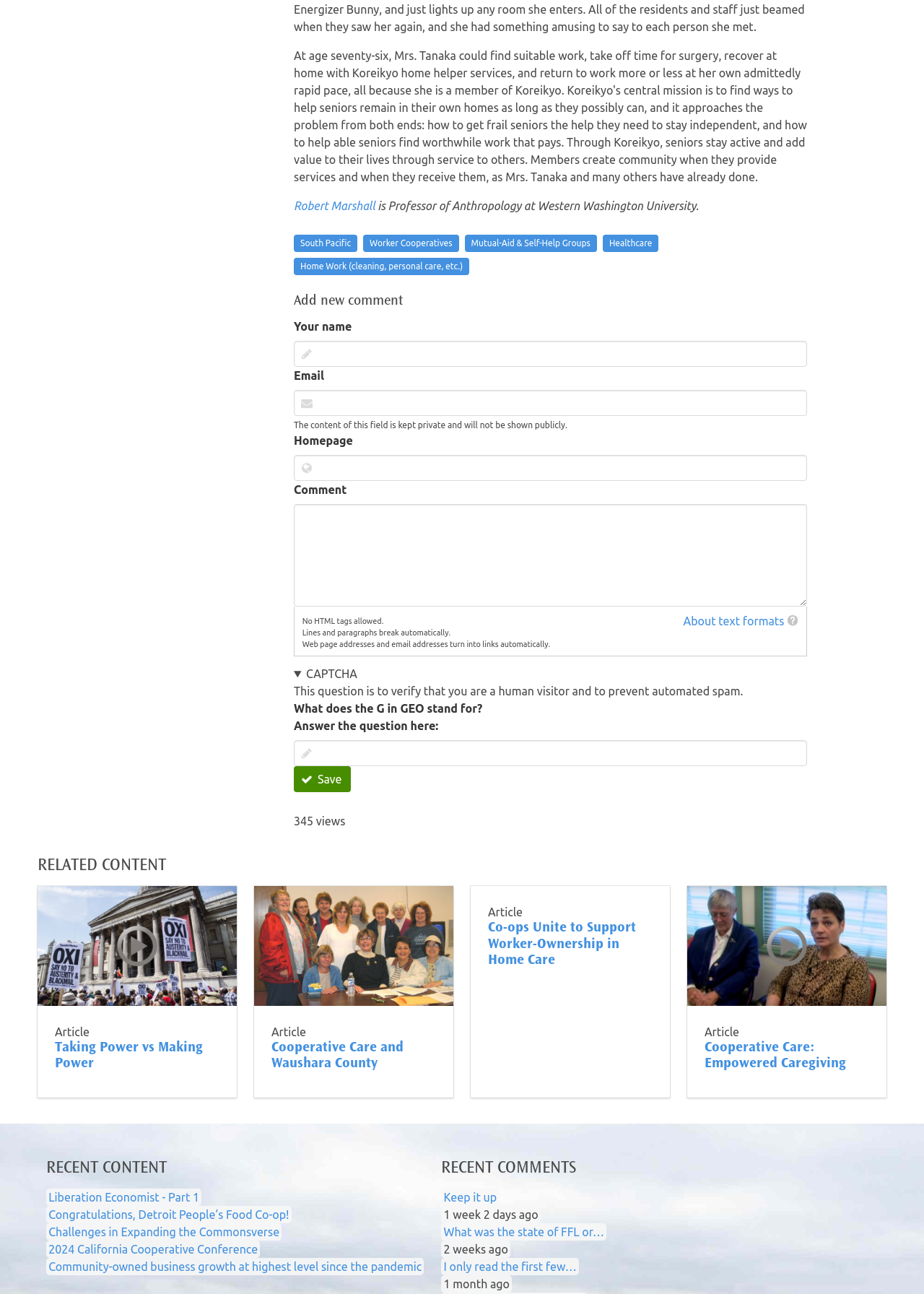Find the bounding box coordinates of the element's region that should be clicked in order to follow the given instruction: "Read the article 'Here’s How You Can Open A Savings Bank Account ASAP'". The coordinates should consist of four float numbers between 0 and 1, i.e., [left, top, right, bottom].

None